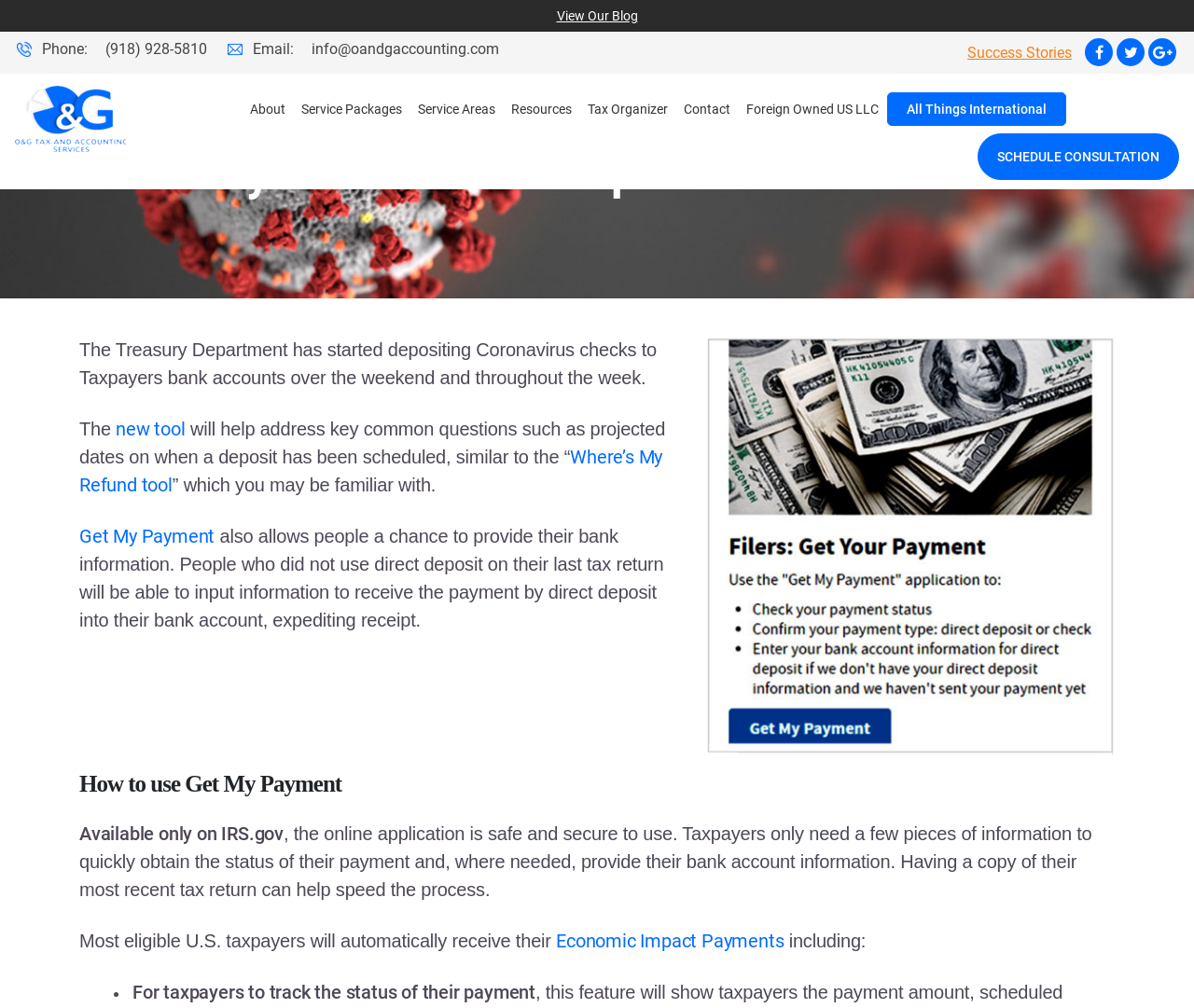Locate the bounding box coordinates of the area that needs to be clicked to fulfill the following instruction: "View Our Blog". The coordinates should be in the format of four float numbers between 0 and 1, namely [left, top, right, bottom].

[0.466, 0.008, 0.534, 0.023]